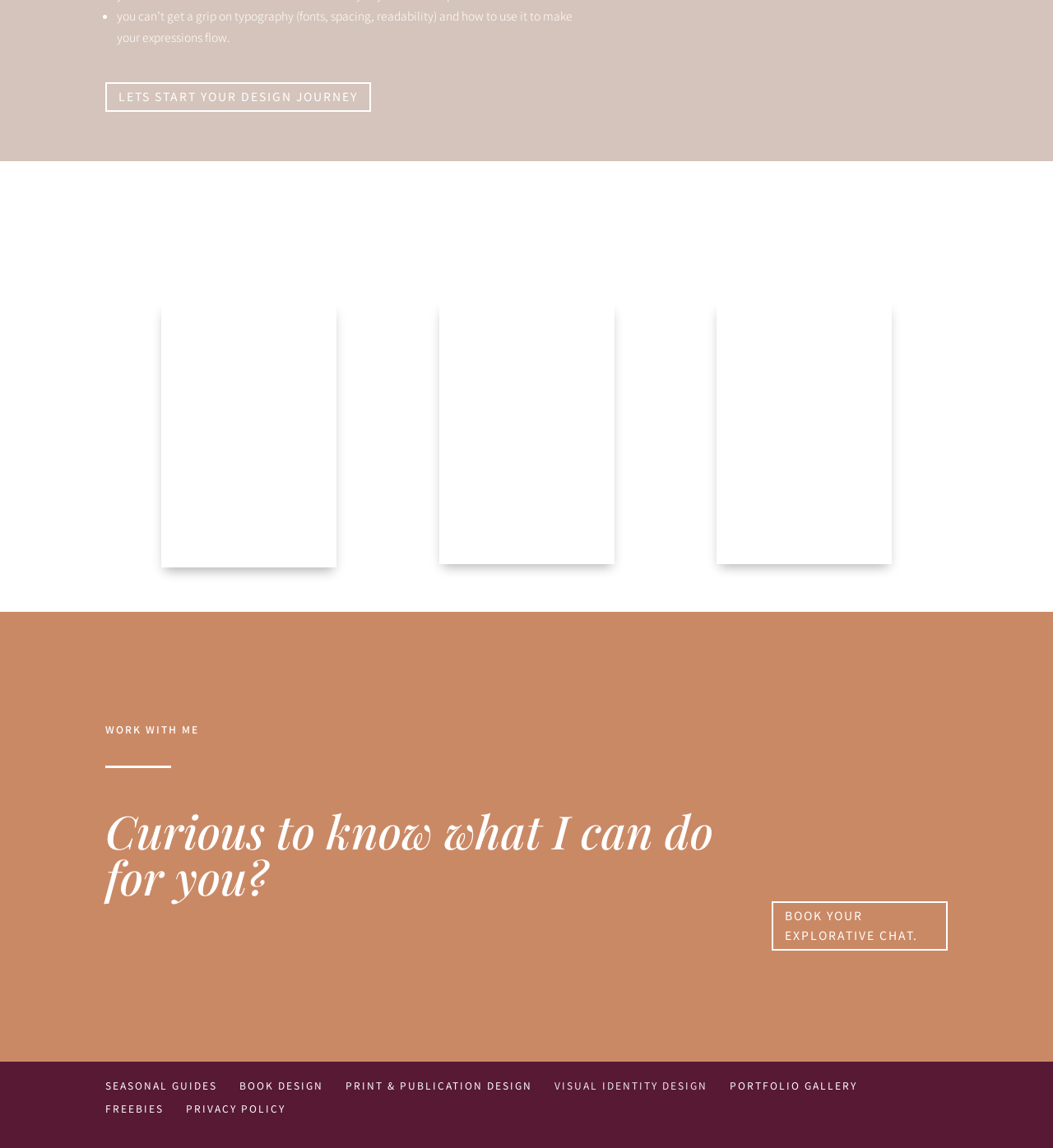Identify and provide the bounding box for the element described by: "Book your explorative chat.".

[0.733, 0.785, 0.9, 0.828]